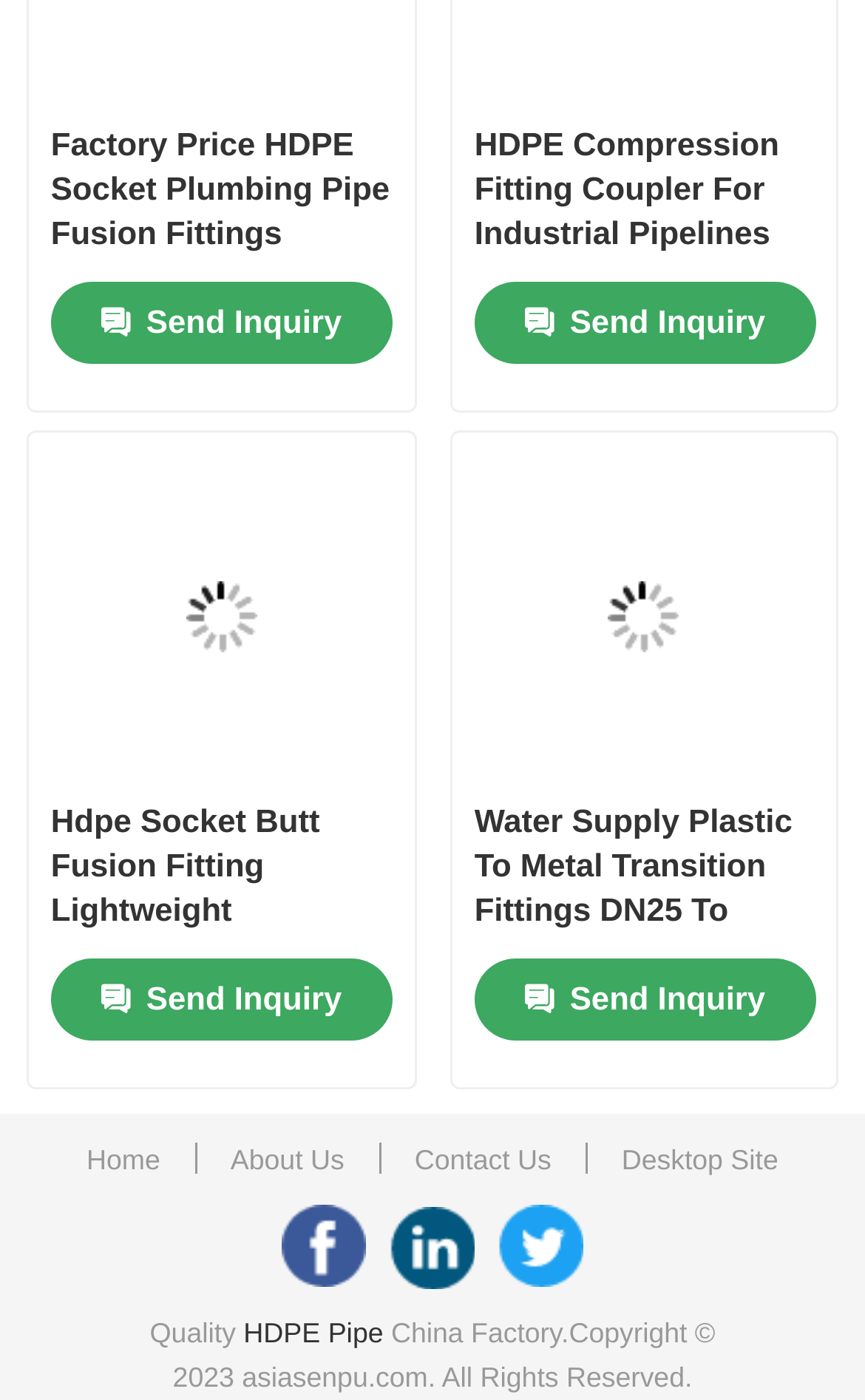Please determine the bounding box coordinates for the element that should be clicked to follow these instructions: "Explore the 'Videos' section".

[0.08, 0.467, 0.92, 0.555]